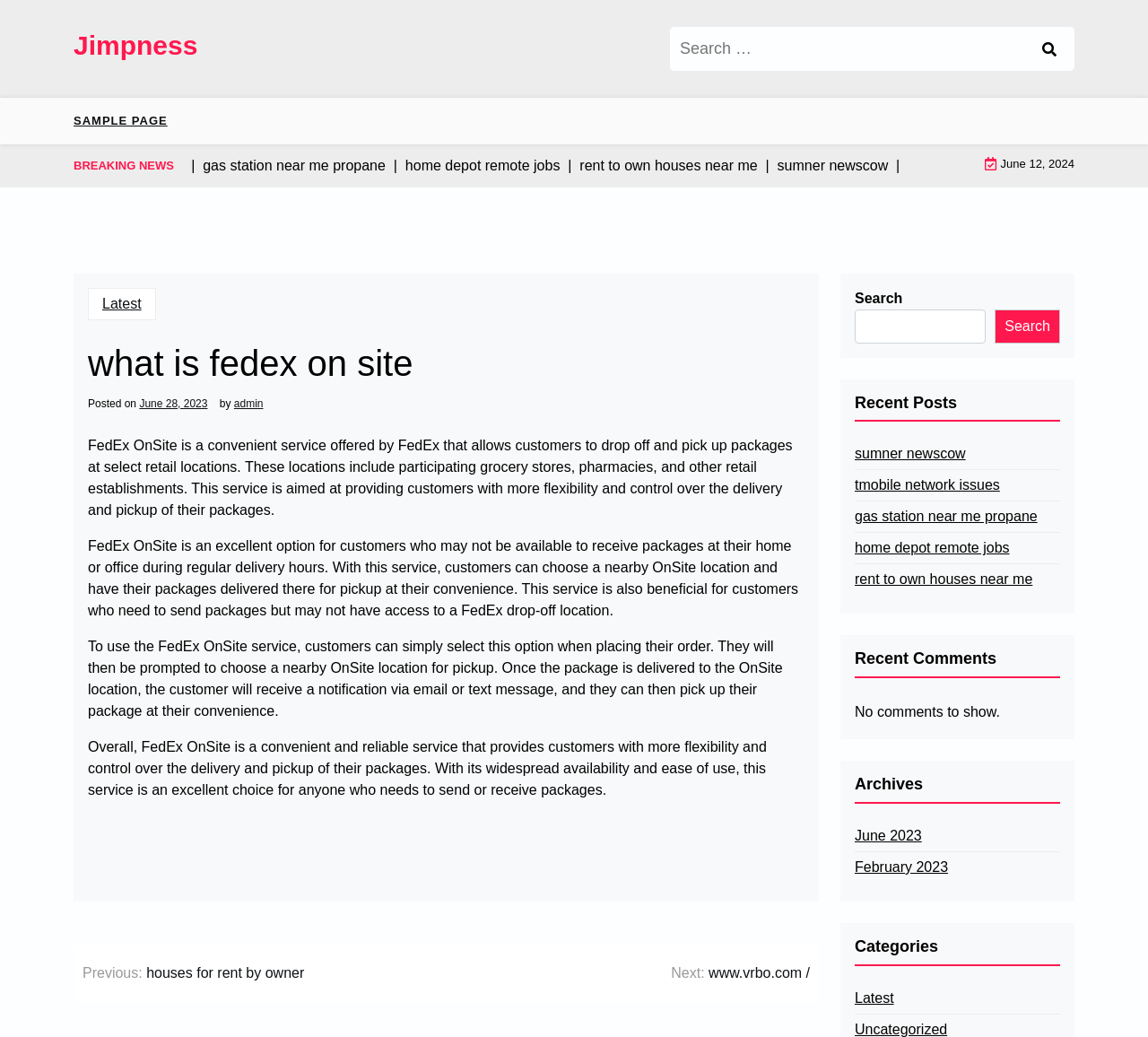Find the bounding box coordinates of the clickable region needed to perform the following instruction: "Search again". The coordinates should be provided as four float numbers between 0 and 1, i.e., [left, top, right, bottom].

[0.745, 0.298, 0.859, 0.331]